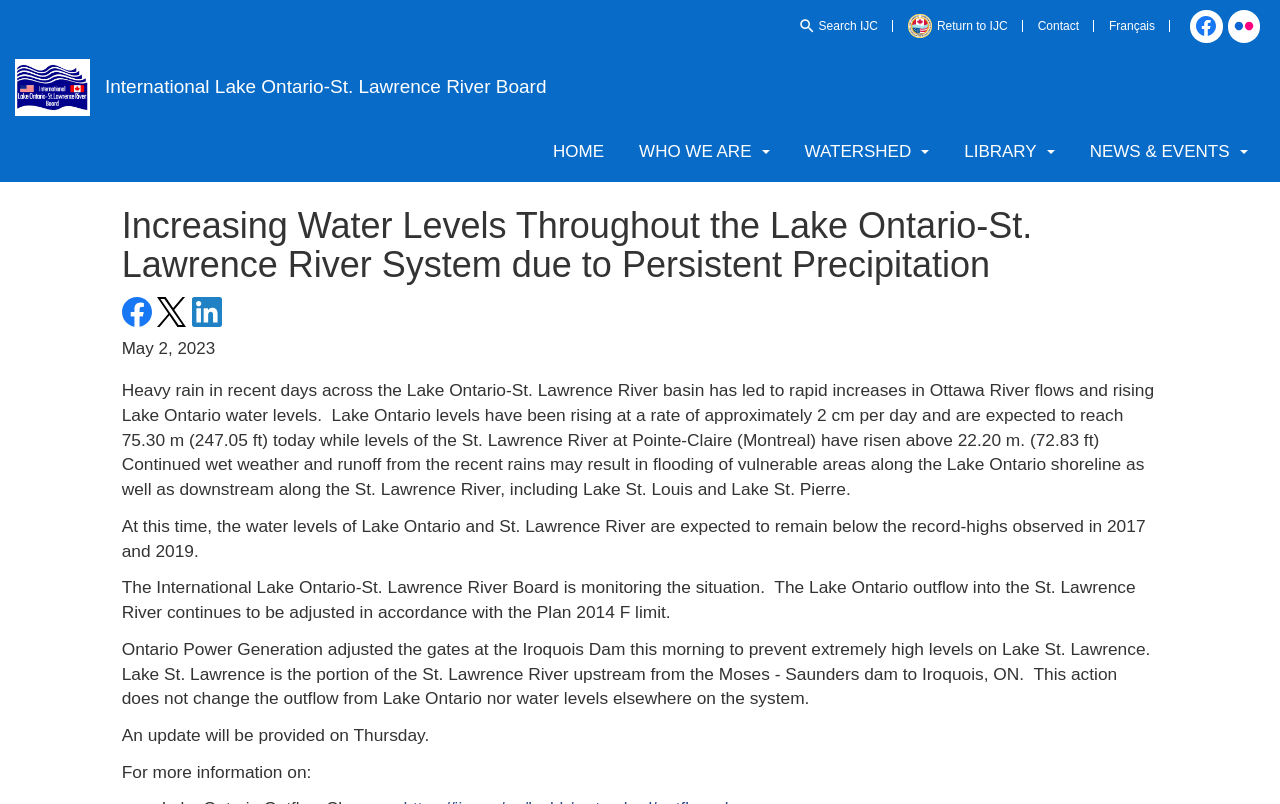Bounding box coordinates are specified in the format (top-left x, top-left y, bottom-right x, bottom-right y). All values are floating point numbers bounded between 0 and 1. Please provide the bounding box coordinate of the region this sentence describes: Linkedin

[0.15, 0.369, 0.173, 0.406]